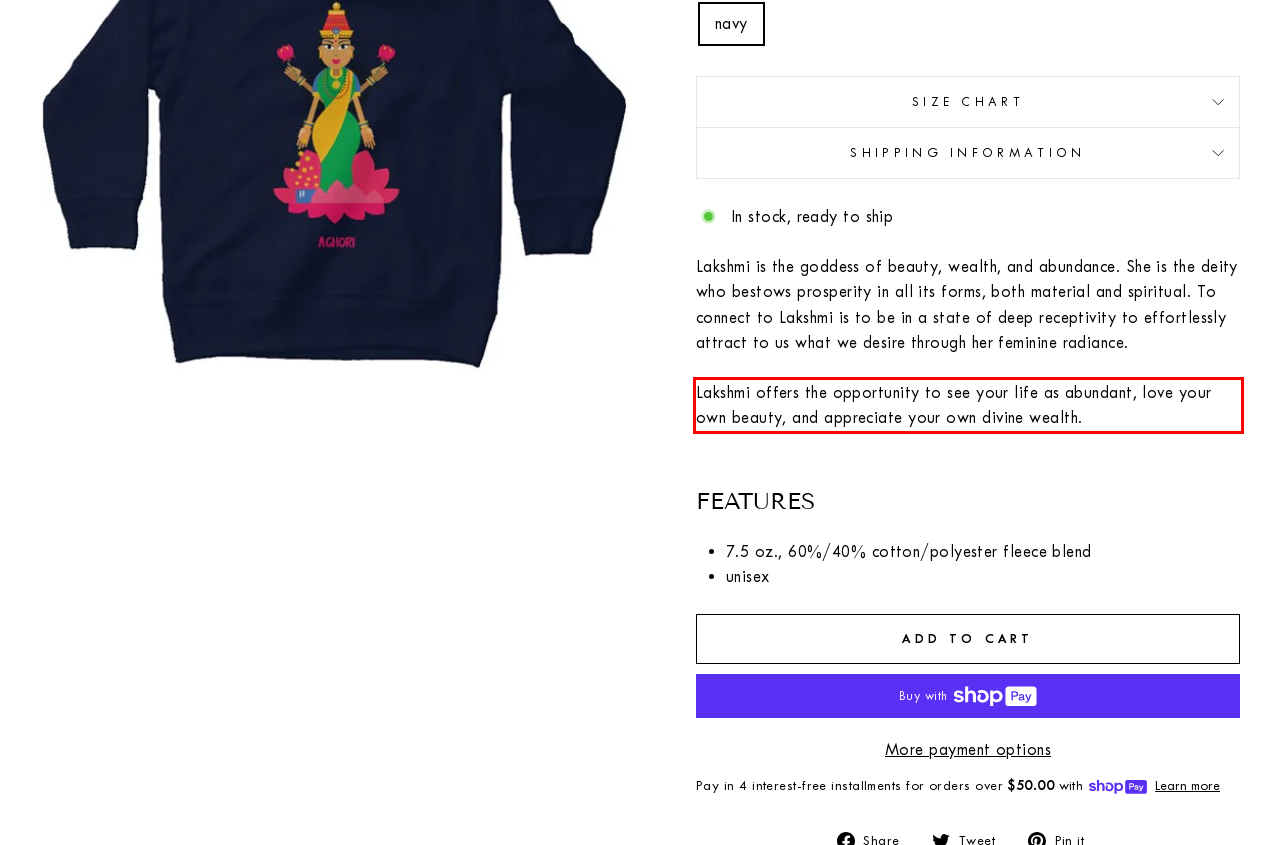You have a screenshot of a webpage with a red bounding box. Use OCR to generate the text contained within this red rectangle.

Lakshmi offers the opportunity to see your life as abundant, love your own beauty, and appreciate your own divine wealth.